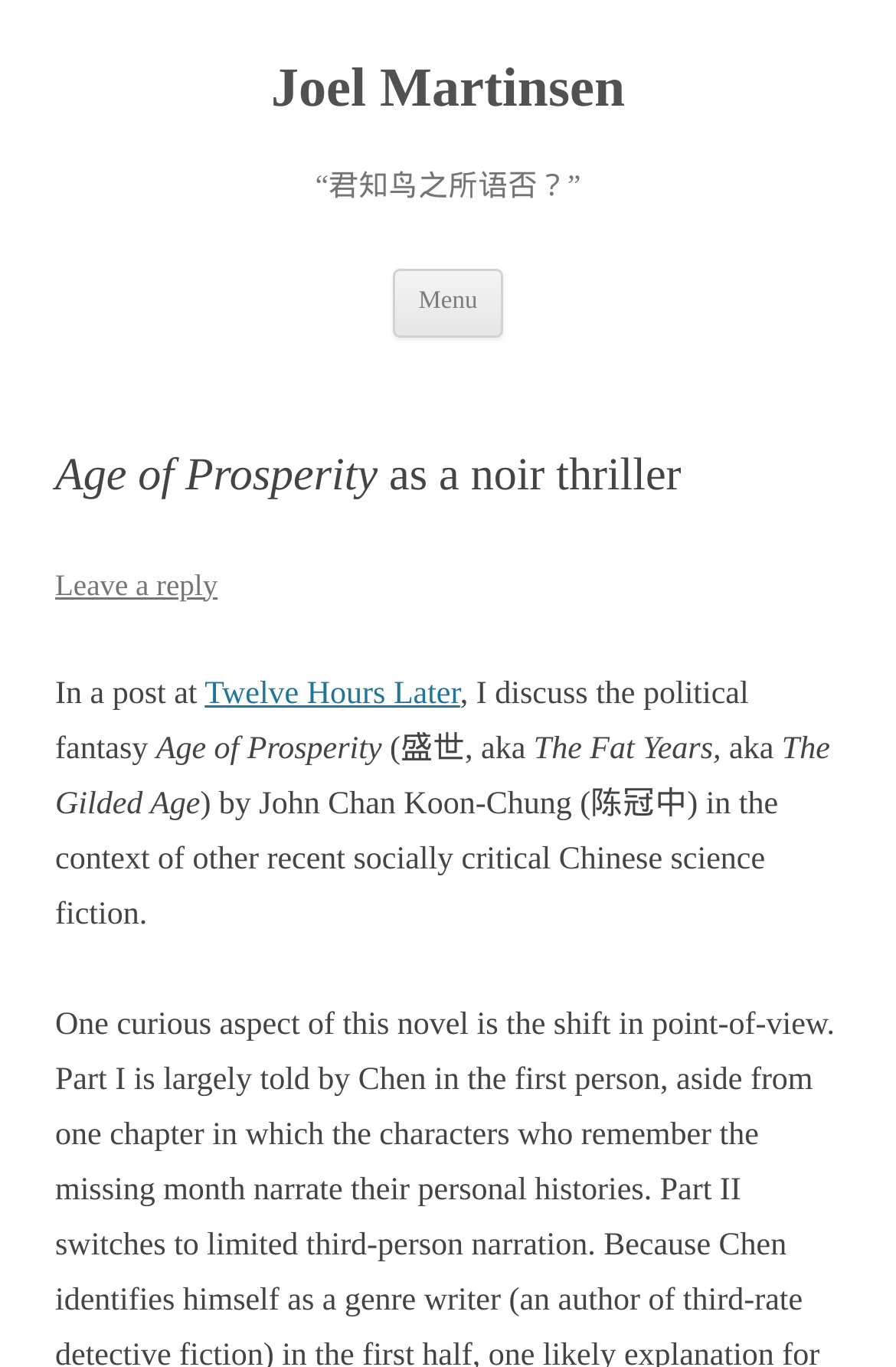What is the author's name?
Based on the image, answer the question with as much detail as possible.

The author's name can be found in the heading element at the top of the webpage, which contains the text 'Joel Martinsen'. This is also a link, indicating that it may lead to more information about the author.